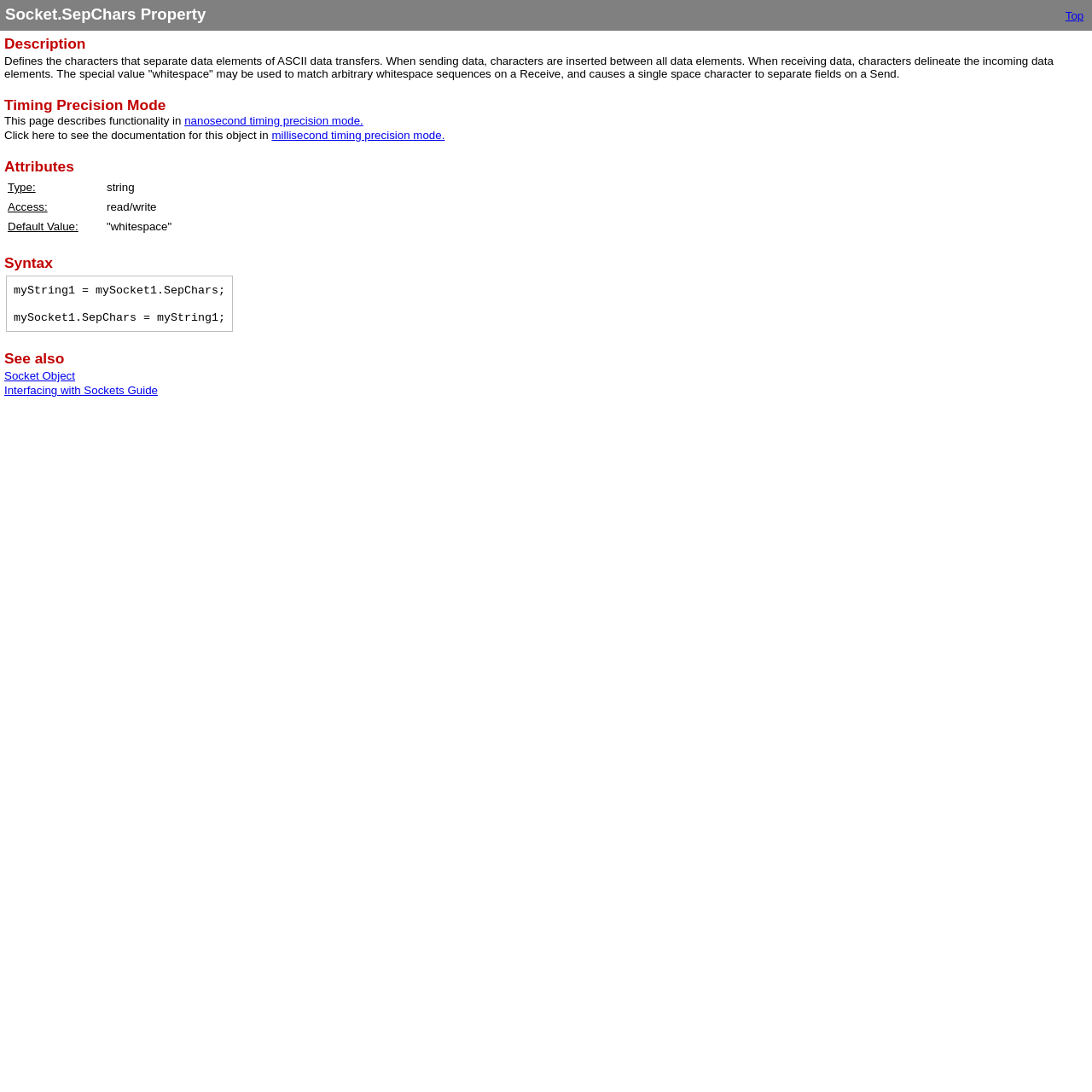Using the given description, provide the bounding box coordinates formatted as (top-left x, top-left y, bottom-right x, bottom-right y), with all values being floating point numbers between 0 and 1. Description: millisecond timing precision mode.

[0.249, 0.118, 0.407, 0.13]